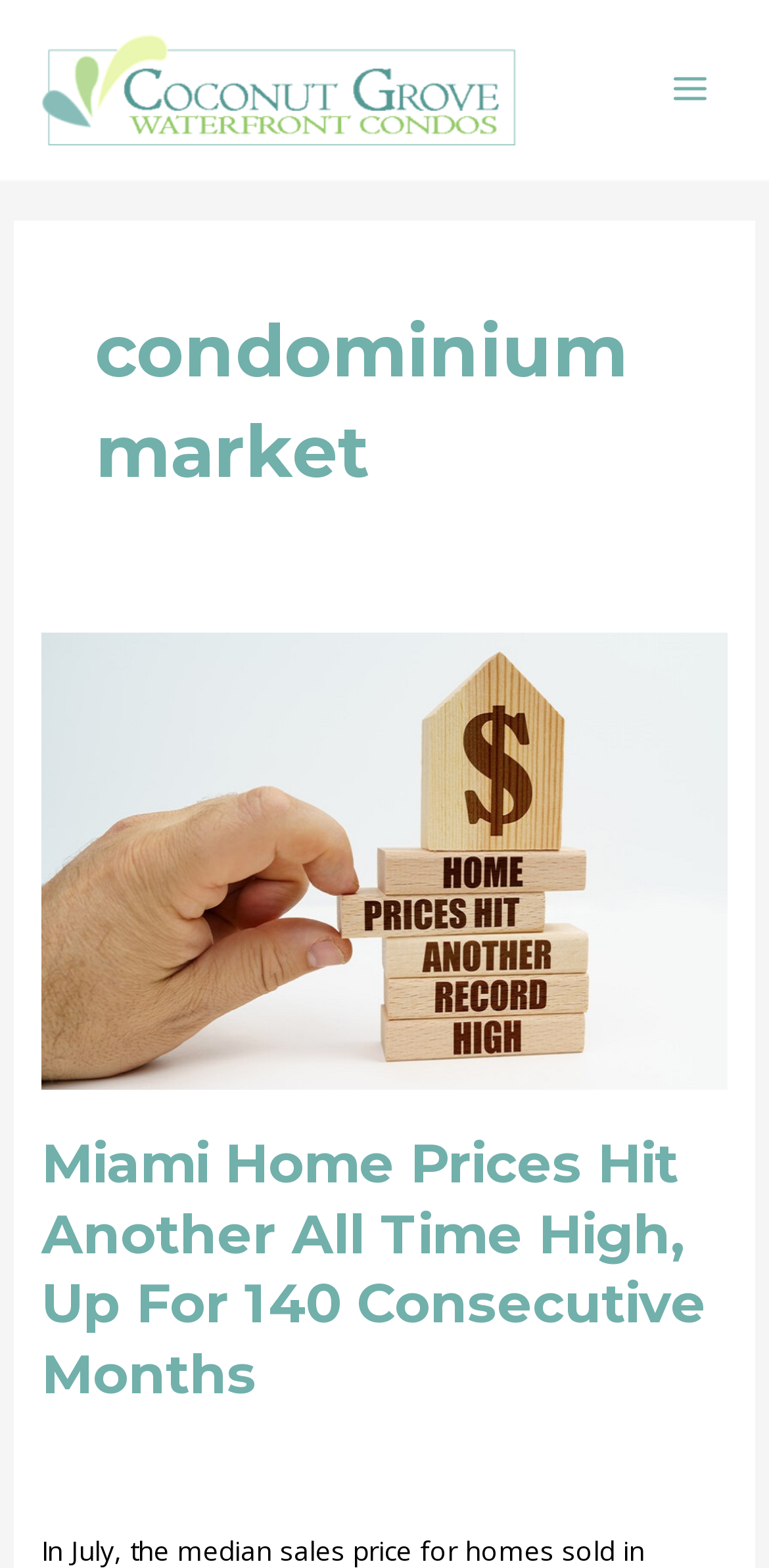How many categories are listed under the 'condominium market' heading?
Use the screenshot to answer the question with a single word or phrase.

4